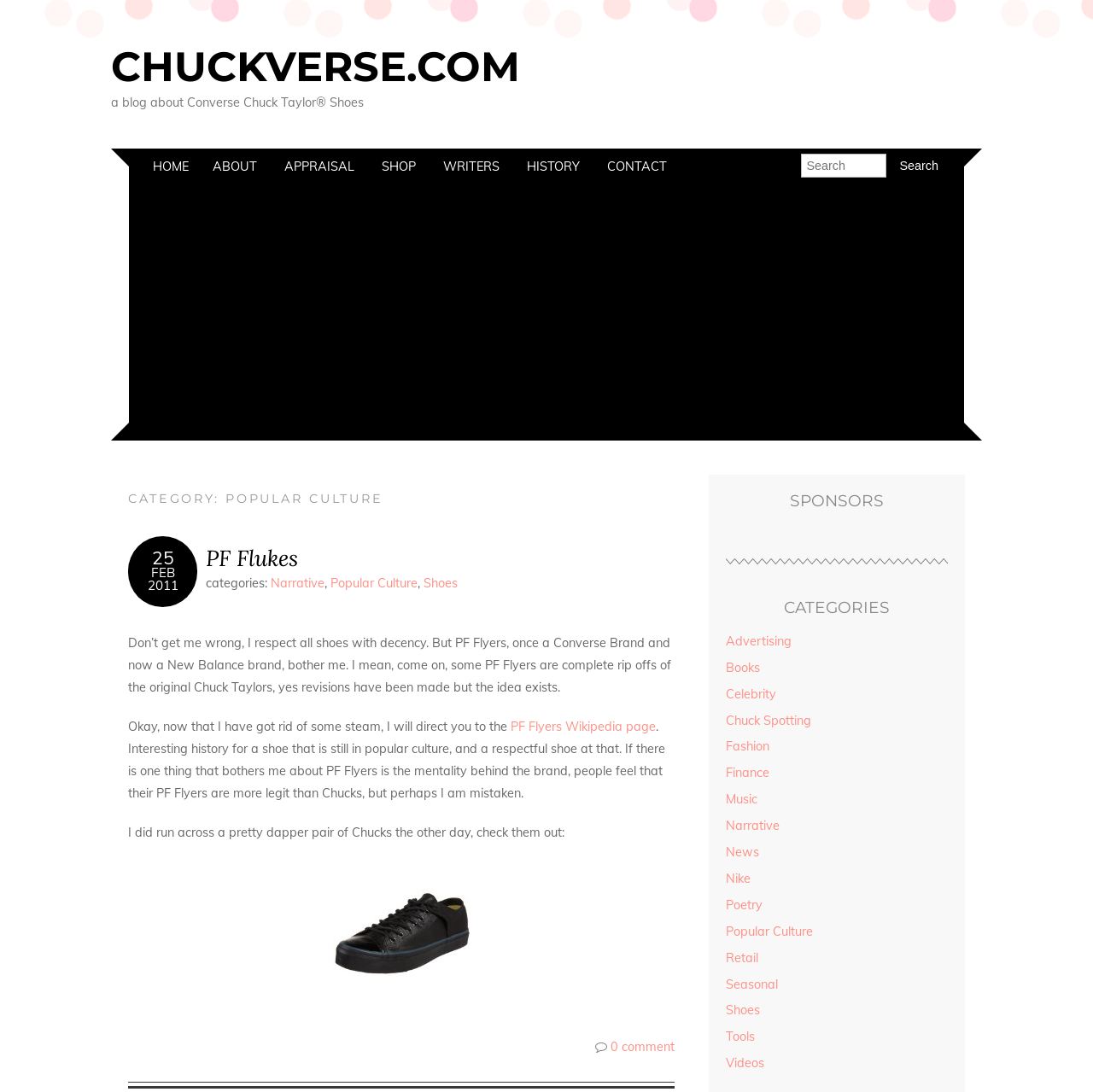What type of shoes is the blog primarily about?
Please provide a comprehensive and detailed answer to the question.

The blog is primarily about Converse Chuck Taylor shoes, as indicated by the text 'a blog about Converse Chuck Taylor Shoes' in the header. This suggests that the blog focuses on discussing and sharing information about Converse Chuck Taylor shoes.